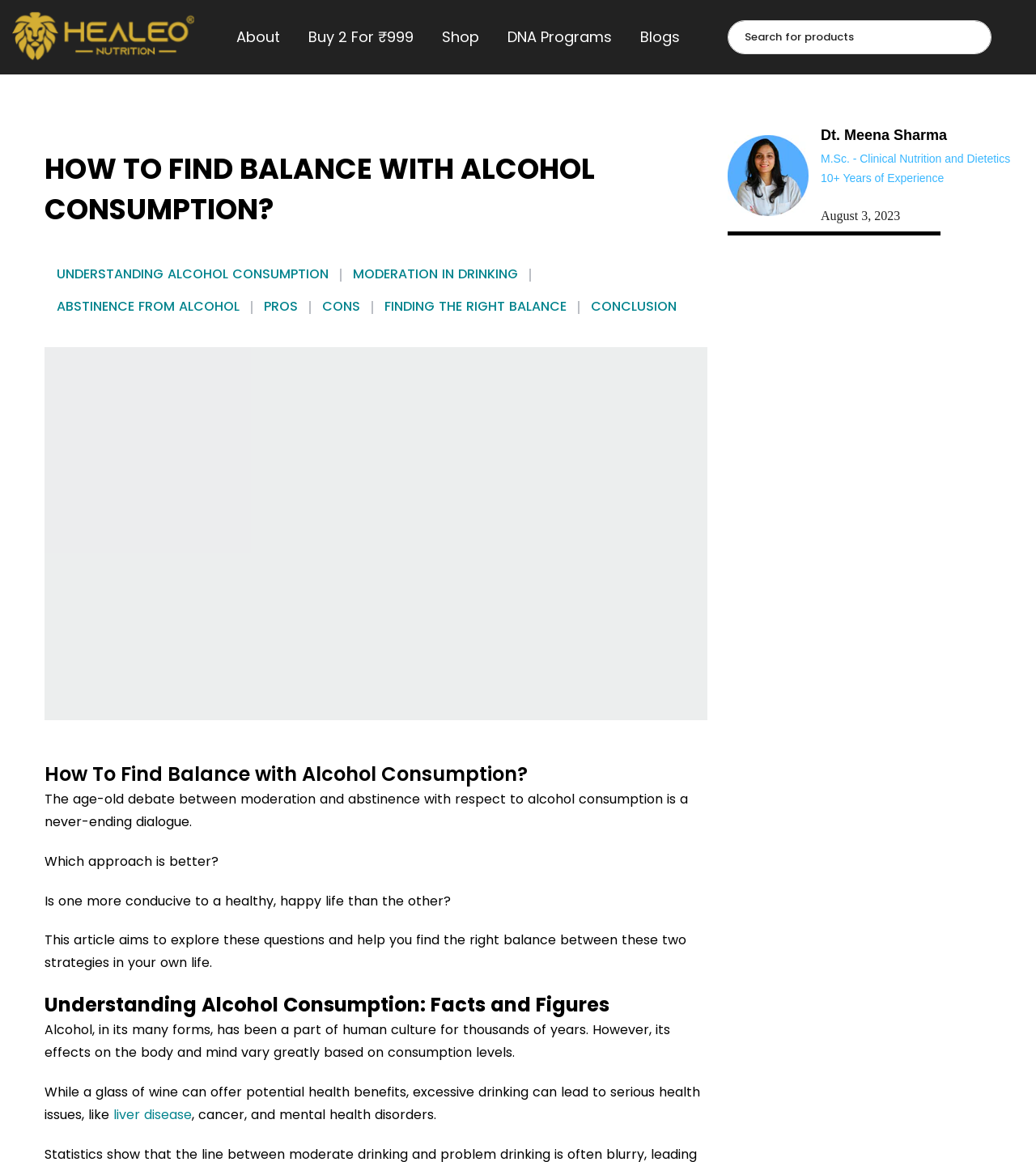Kindly determine the bounding box coordinates of the area that needs to be clicked to fulfill this instruction: "Search for products".

[0.702, 0.017, 0.957, 0.047]